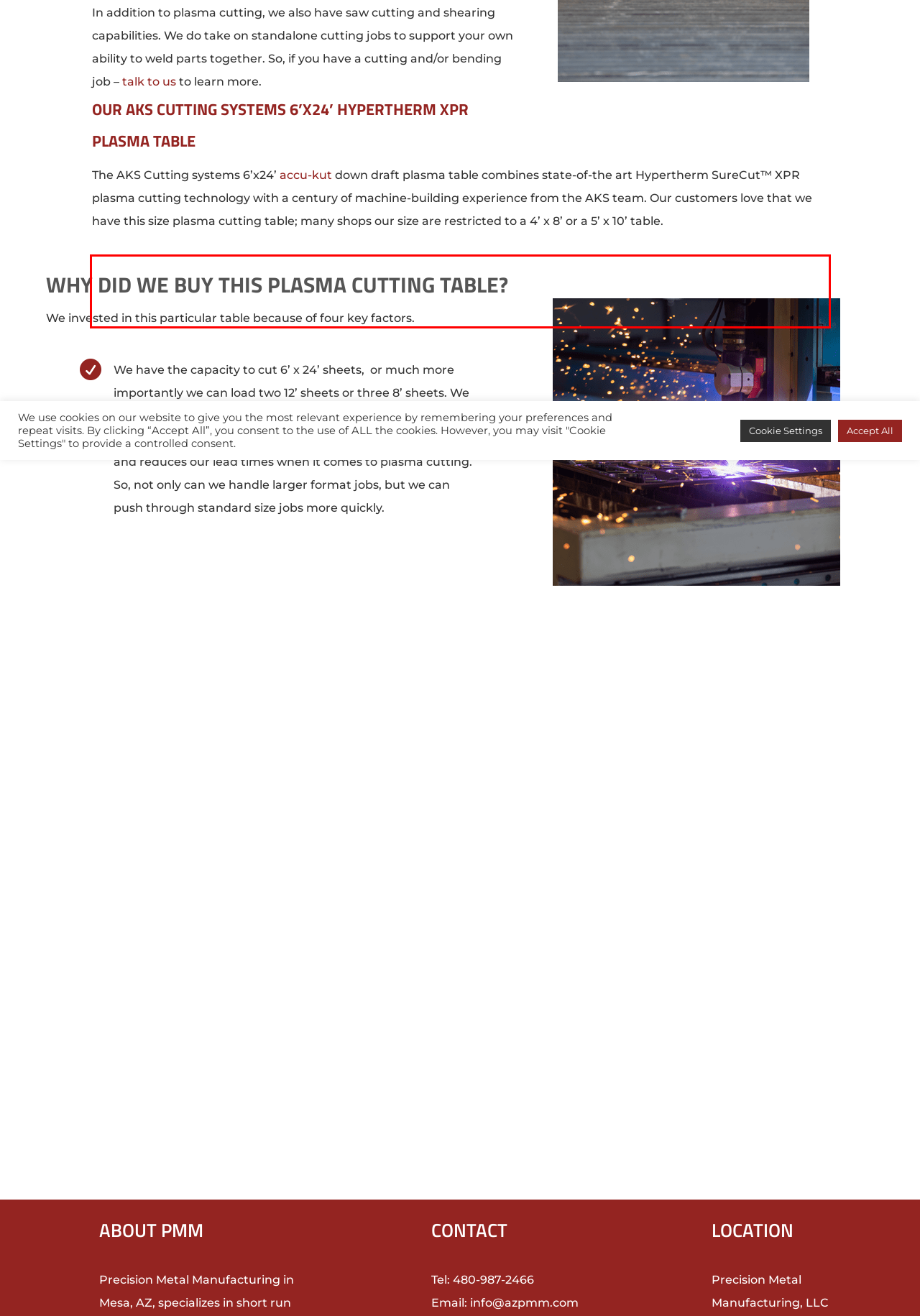Analyze the webpage screenshot and use OCR to recognize the text content in the red bounding box.

The AKS Cutting systems 6’x24’ accu-kut down draft plasma table combines state-of-the art Hypertherm SureCut™ XPR plasma cutting technology with a century of machine-building experience from the AKS team. Our customers love that we have this size plasma cutting table; many shops our size are restricted to a 4’ x 8’ or a 5’ x 10’ table.